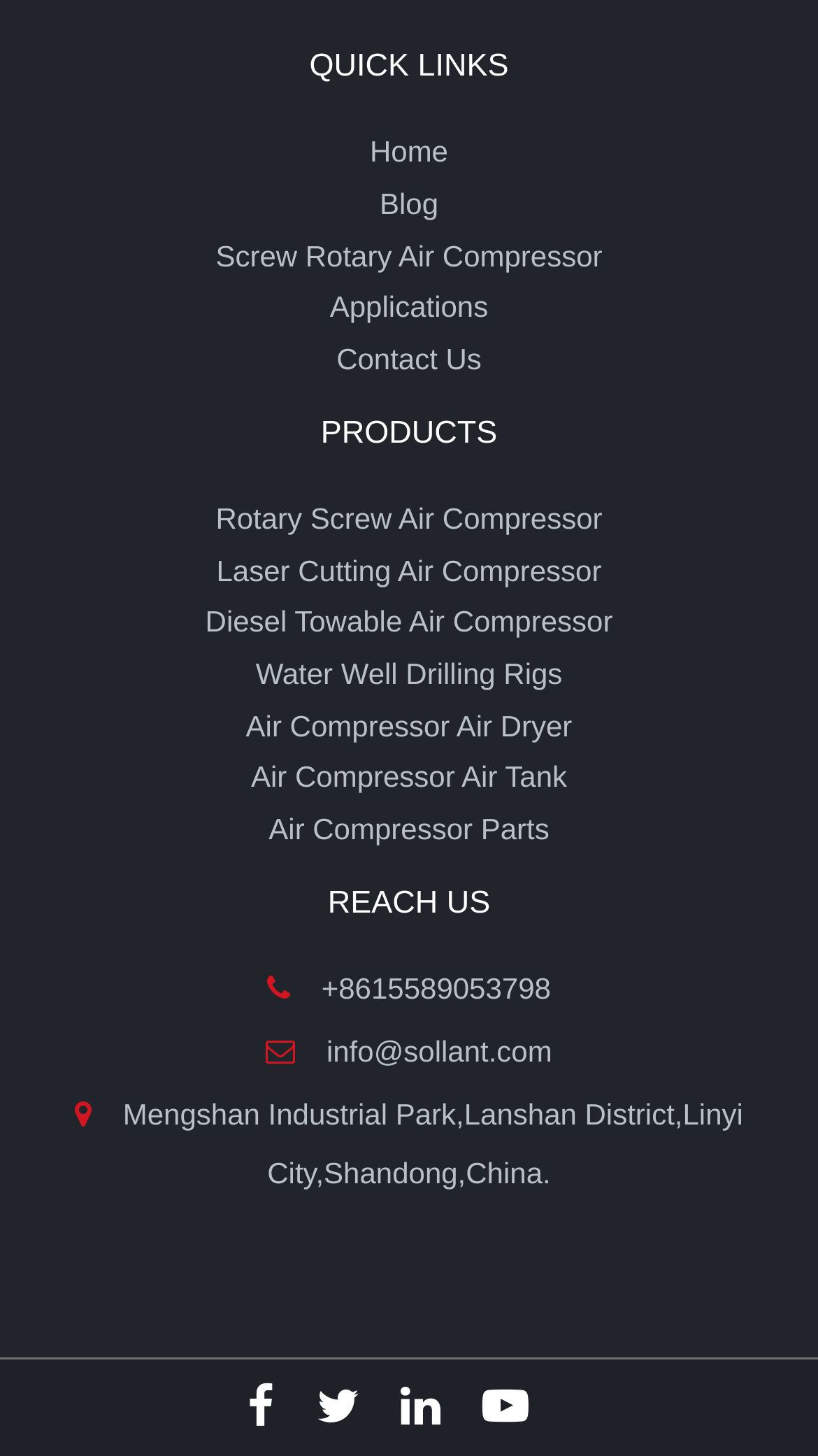Respond to the question with just a single word or phrase: 
How many links are provided under 'QUICK LINKS'?

5